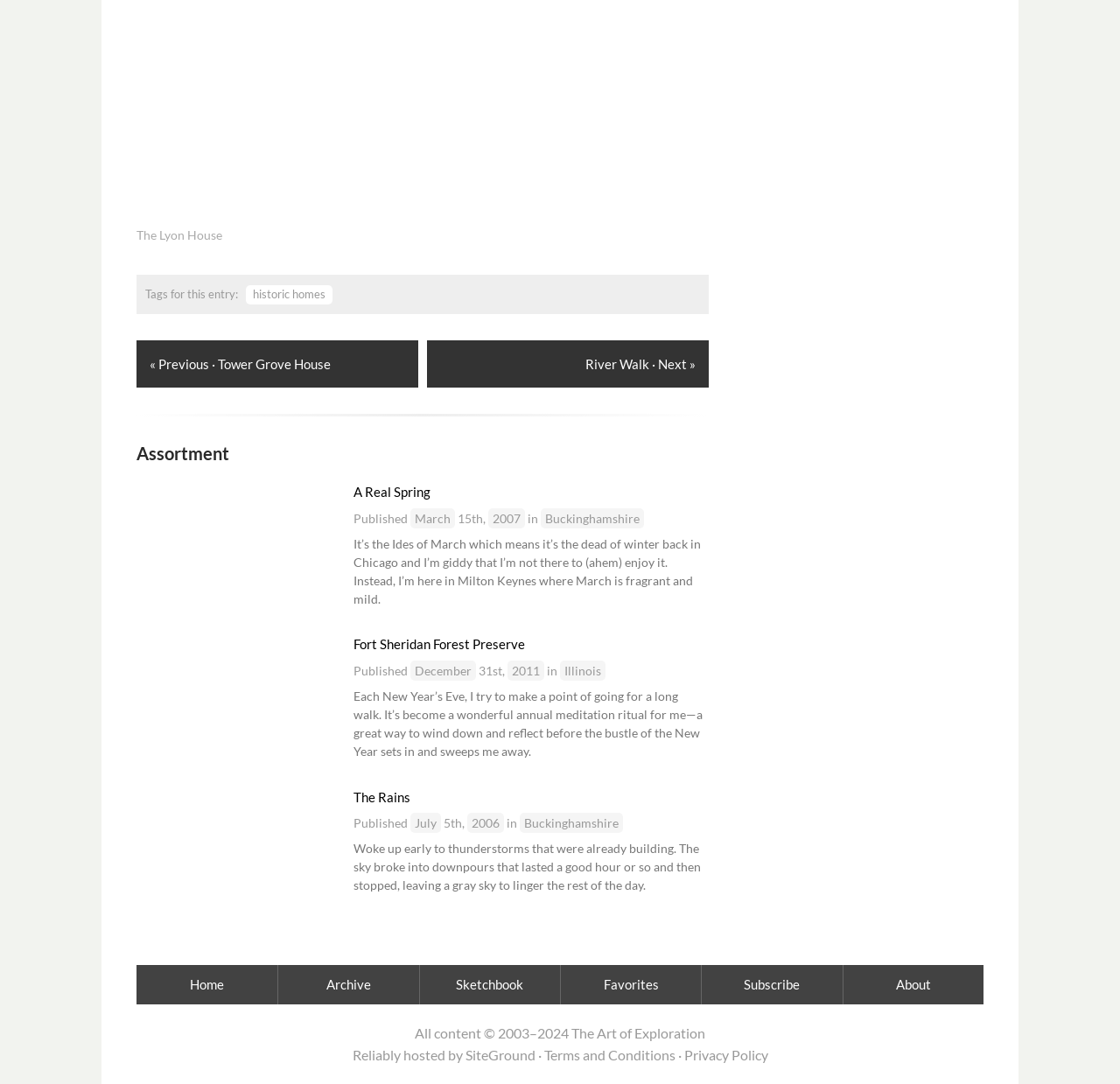Can you identify the bounding box coordinates of the clickable region needed to carry out this instruction: 'Read the post about 'A Real Spring''? The coordinates should be four float numbers within the range of 0 to 1, stated as [left, top, right, bottom].

[0.316, 0.447, 0.385, 0.461]